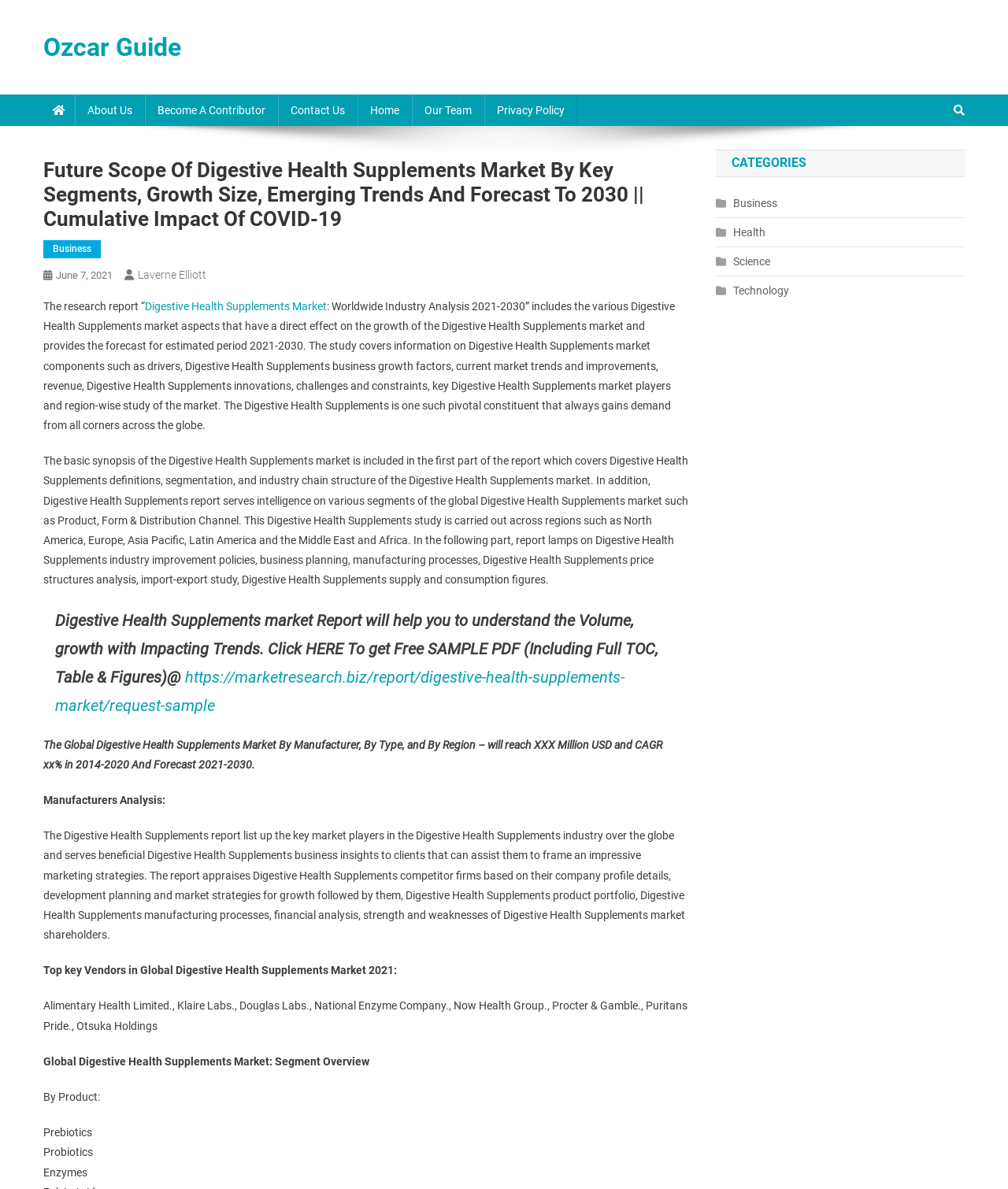Identify the bounding box coordinates of the clickable region necessary to fulfill the following instruction: "Click on the 'Digestive Health Supplements Market' link". The bounding box coordinates should be four float numbers between 0 and 1, i.e., [left, top, right, bottom].

[0.144, 0.252, 0.324, 0.263]